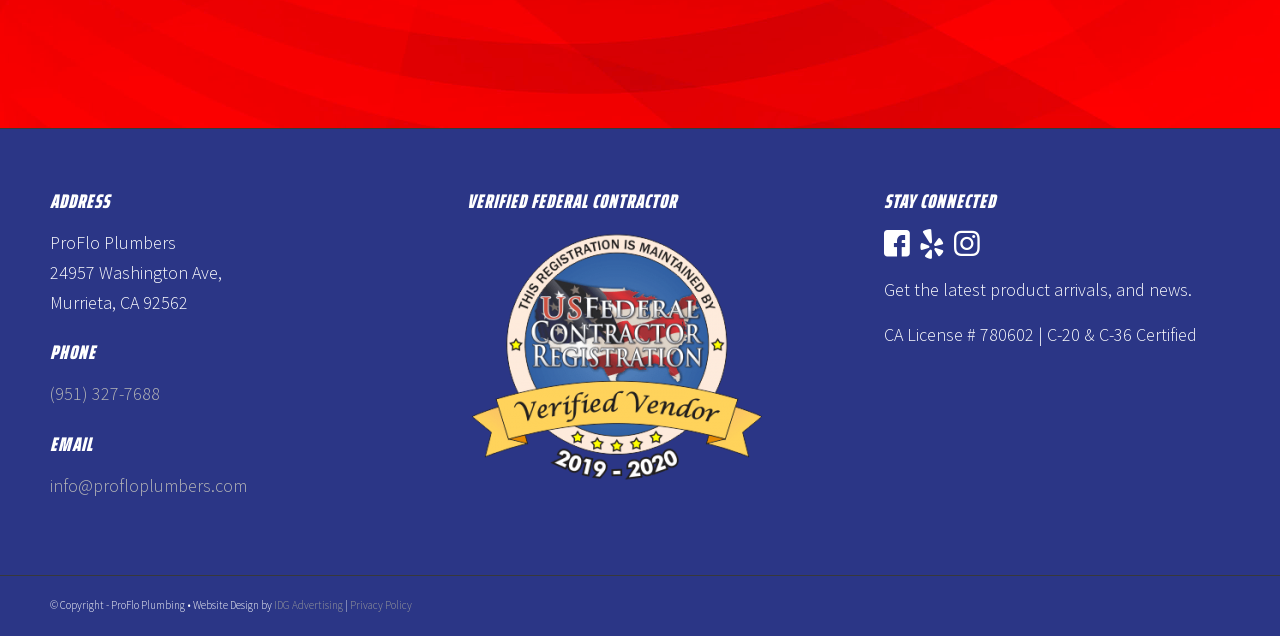What is the company name?
Look at the image and respond with a one-word or short phrase answer.

ProFlo Plumbers